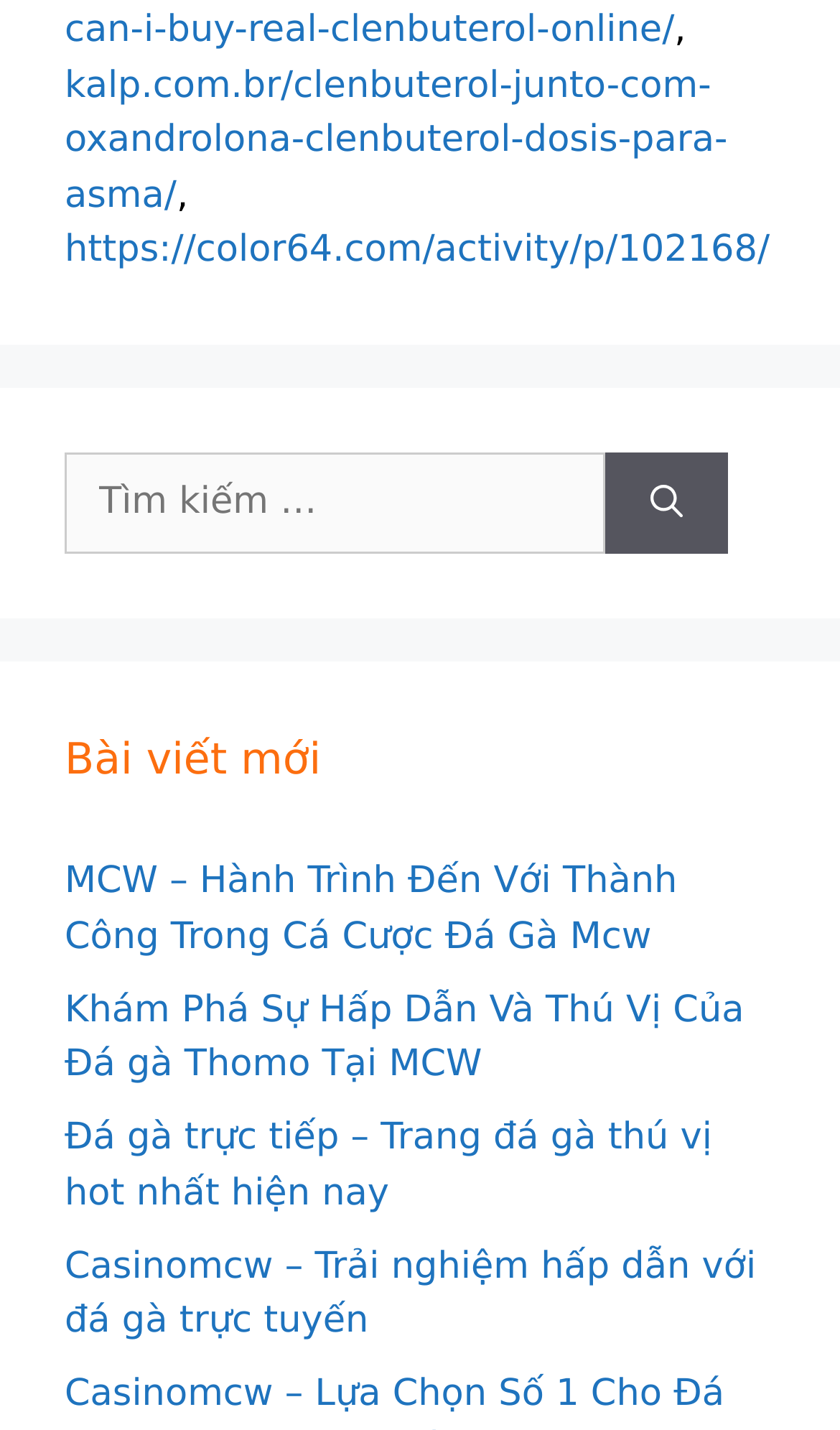What is the text of the first article link?
Refer to the screenshot and deliver a thorough answer to the question presented.

The first article link is located in the complementary section of the webpage, and its text is 'MCW – Hành Trình Đến Với Thành Công Trong Cá Cược Đá Gà Mcw'.